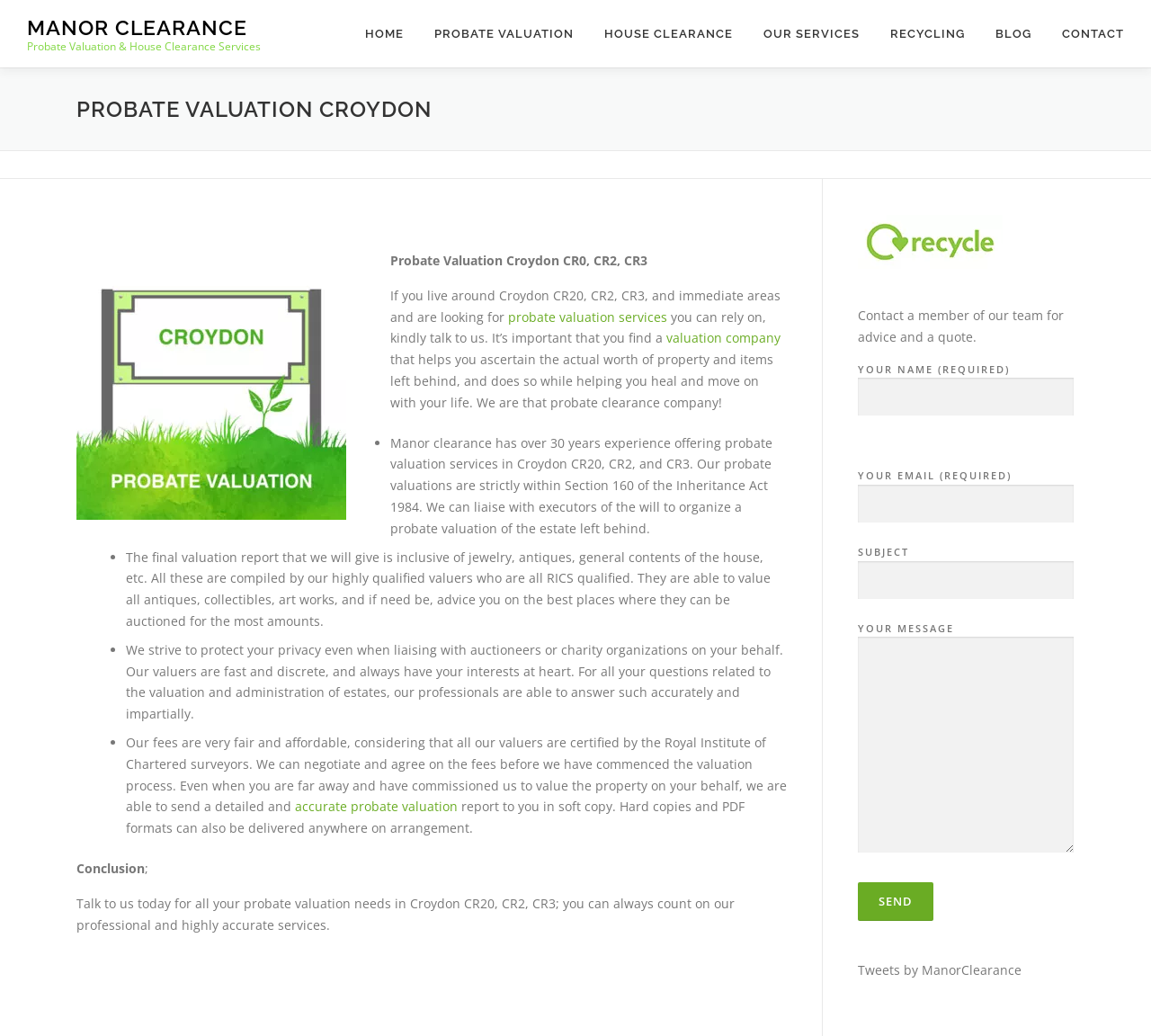Explain in detail what you observe on this webpage.

The webpage is about probate valuation services in Croydon, offered by Manor Clearance. At the top, there is a navigation menu with links to different sections of the website, including "Home", "Probate Valuation", "House Clearance", "Our Services", and more. Below the navigation menu, there is a heading that reads "PROBATE VALUATION CROYDON".

The main content of the webpage is divided into sections. The first section introduces the probate valuation services offered by Manor Clearance, with a brief description of the services and a call to action to contact them. This section also includes an image related to probate valuation.

The next section provides more detailed information about the probate valuation services, including the experience of the company, the process of valuation, and the types of items that can be valued. This section is divided into four points, each marked with a bullet point, and includes links to related services.

Below this section, there is a call to action to contact the company for advice and a quote, along with a contact form that allows users to input their name, email, subject, and message. There is also a link to the company's Twitter page and a button to send the contact form.

On the right side of the webpage, there is a section with a link to "Recycle Now" and an image related to recycling. Below this section, there is a static text that reads "Conclusion" and a final call to action to contact the company for probate valuation needs.

Overall, the webpage is well-organized and easy to navigate, with clear headings and concise text that effectively communicates the services offered by Manor Clearance.